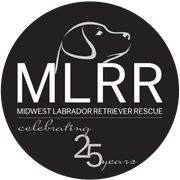Describe every aspect of the image in detail.

The image features the logo of the Midwest Labrador Retriever Rescue (MLRR). The design is circular with a black background, prominently displaying the silhouette of a Labrador's head. The acronym "MLRR" is featured in bold, white letters, underscoring the organization's name. Below the acronym, the full name—"Midwest Labrador Retriever Rescue"—is written in a smaller font, emphasizing their mission. Additionally, the text "celebrating 25 years" is elegantly incorporated into the design, marking a significant milestone for the organization. This logo represents the rescue's commitment to helping Labrador Retrievers find loving homes and showcases their achievements over the years.